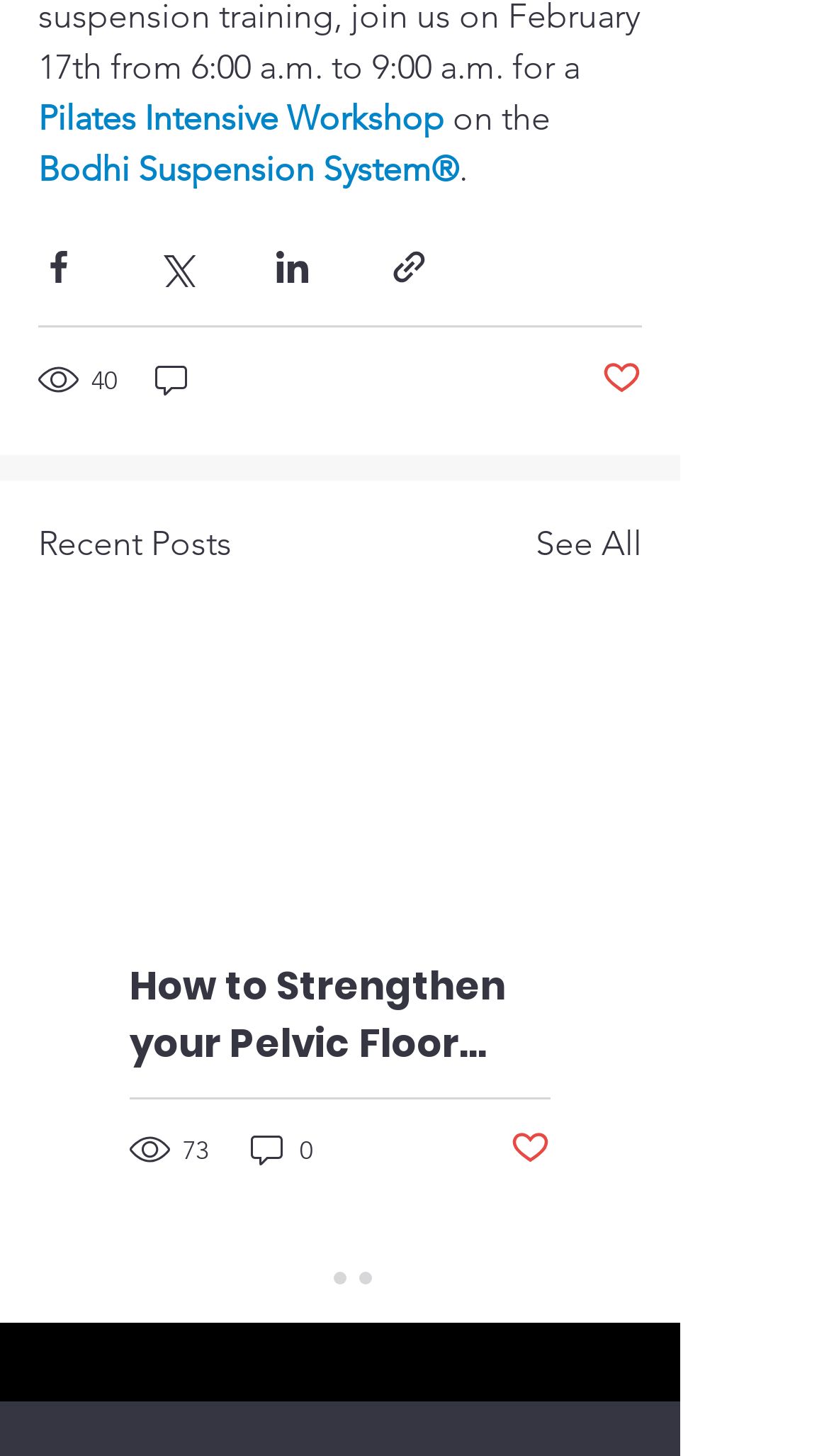Determine the bounding box coordinates of the region I should click to achieve the following instruction: "Like a post". Ensure the bounding box coordinates are four float numbers between 0 and 1, i.e., [left, top, right, bottom].

[0.726, 0.246, 0.774, 0.277]